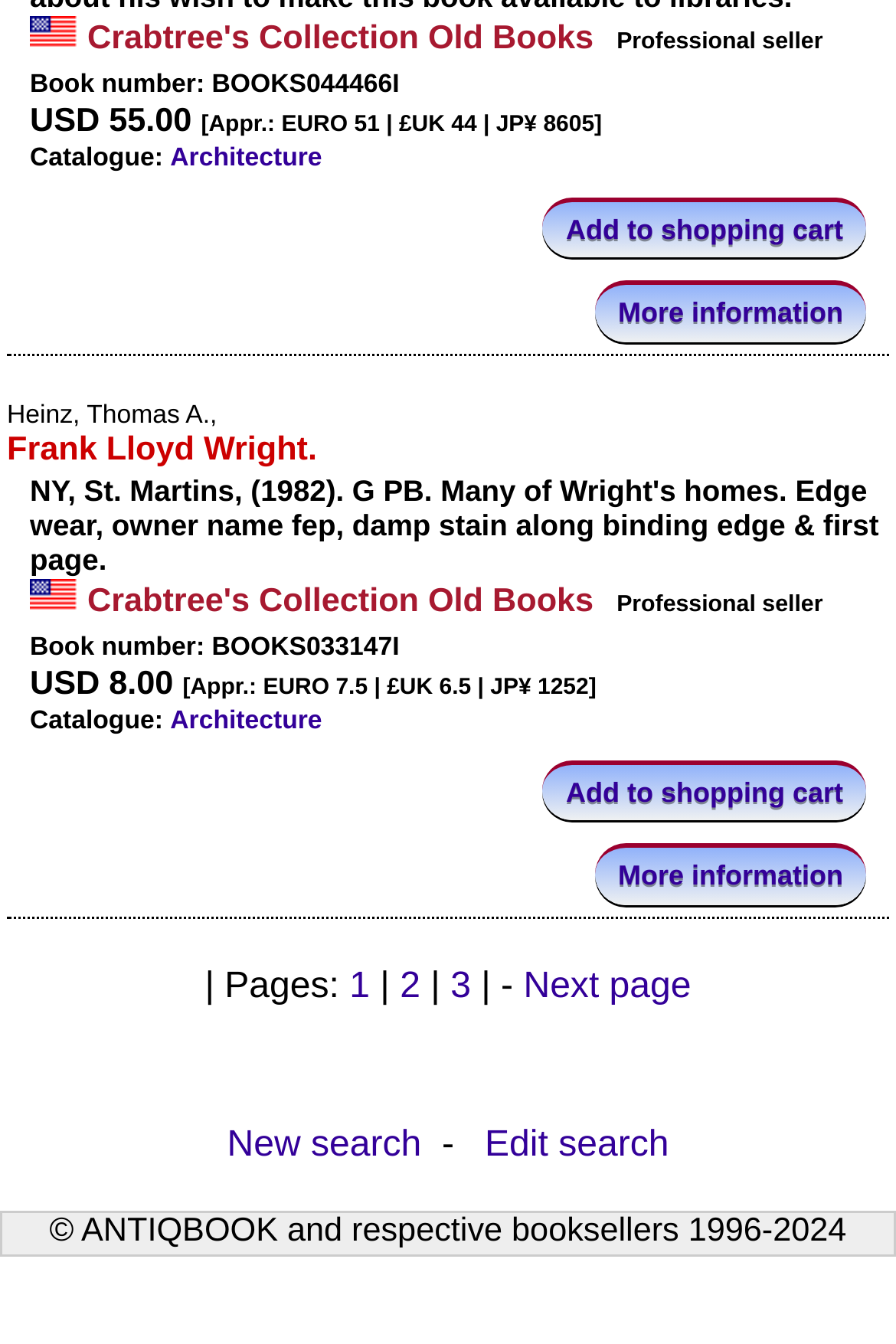Based on what you see in the screenshot, provide a thorough answer to this question: How many book items are displayed?

I counted the number of book items displayed on the webpage, which are two separate book entries with their respective details.